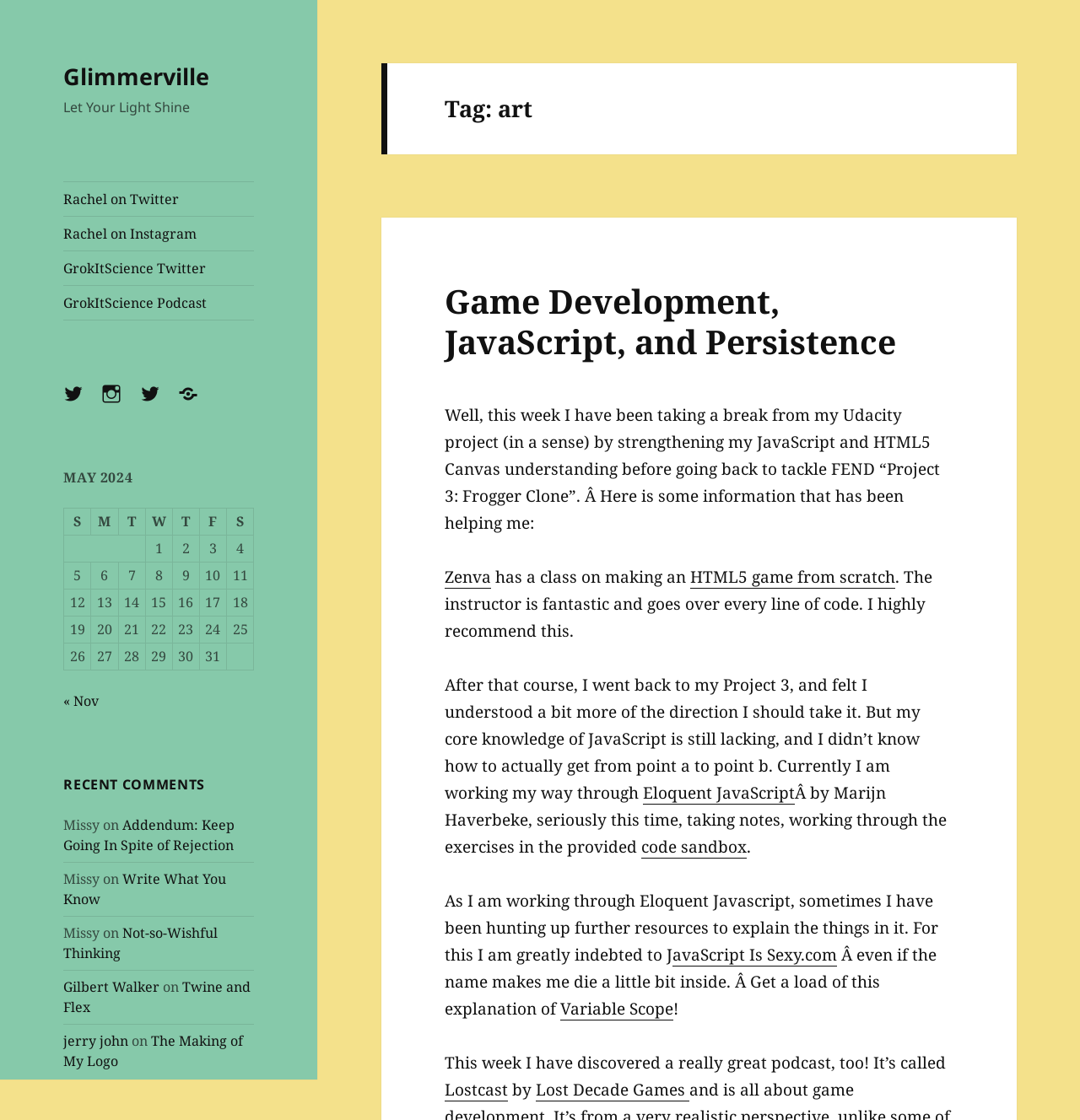What is the title of the webpage?
Based on the image, answer the question with as much detail as possible.

The title of the webpage is 'art – Glimmerville' which can be found at the top of the webpage.